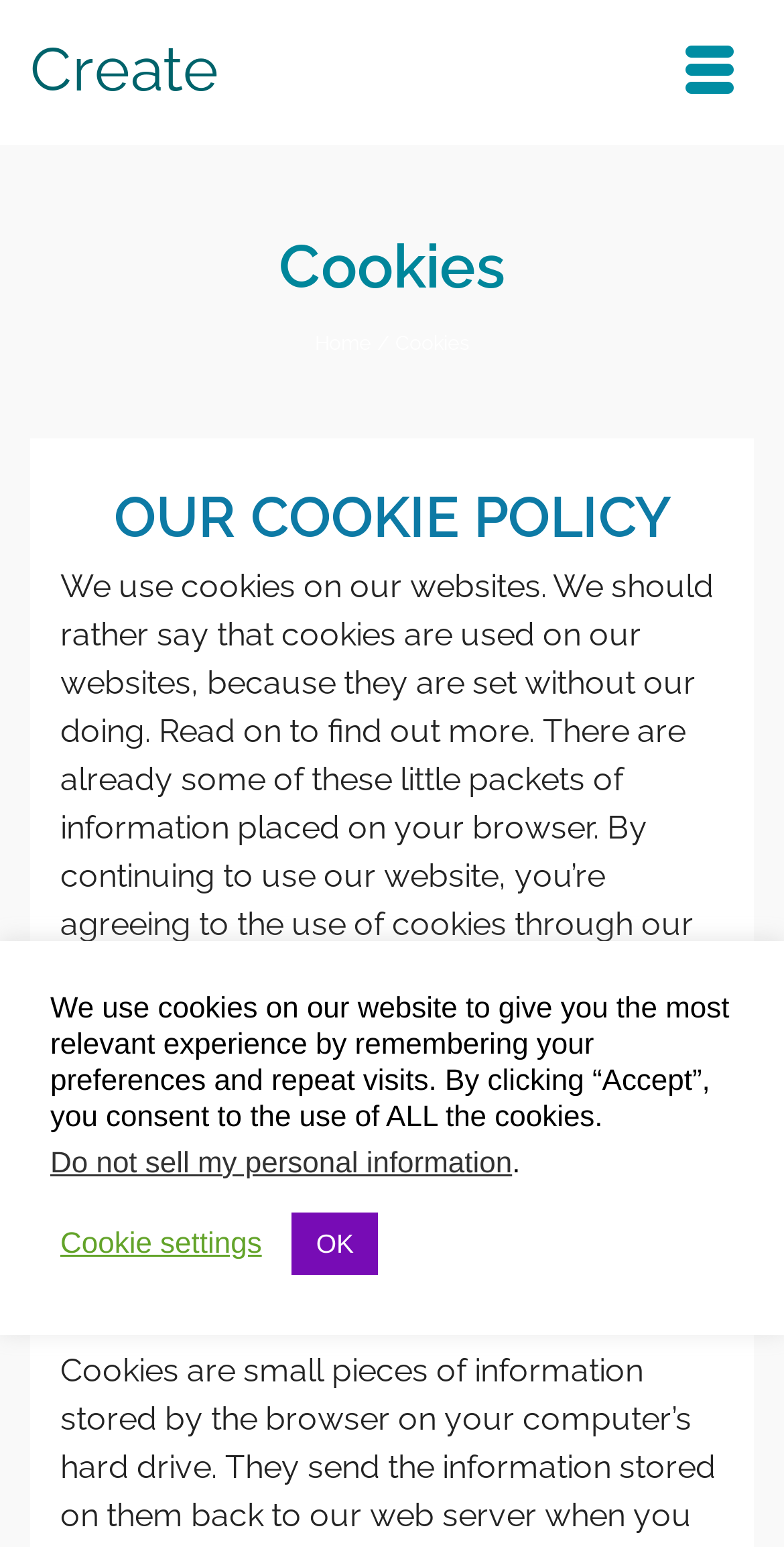What is the consequence of continuing to use the website?
Make sure to answer the question with a detailed and comprehensive explanation.

According to the webpage, by continuing to use the website, users are agreeing to the use of cookies through the website christaherzog.com. This is stated in the paragraph that starts with 'We use cookies on our websites...'.